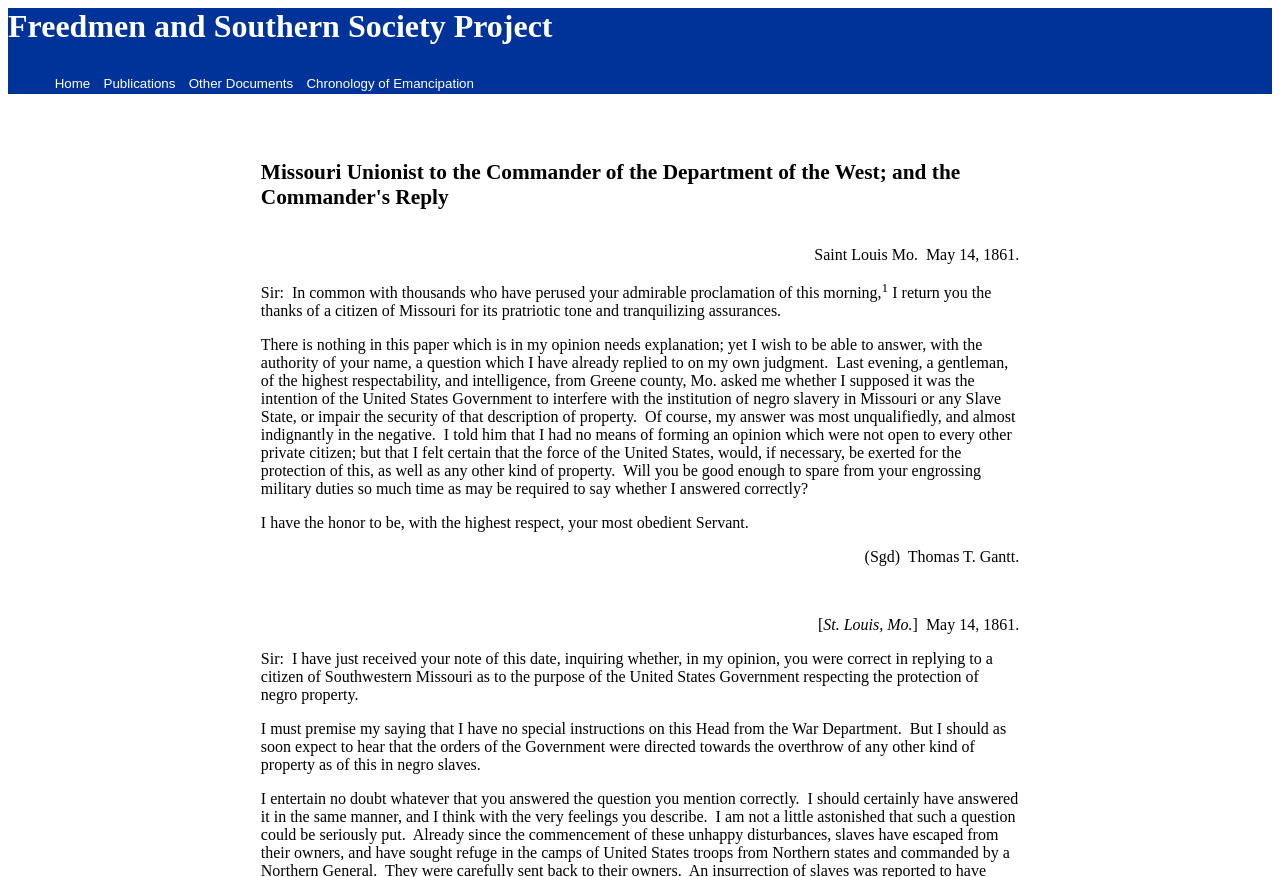What is the topic of the conversation between the Missouri Unionist and the Commander? Look at the image and give a one-word or short phrase answer.

Negro slavery in Missouri